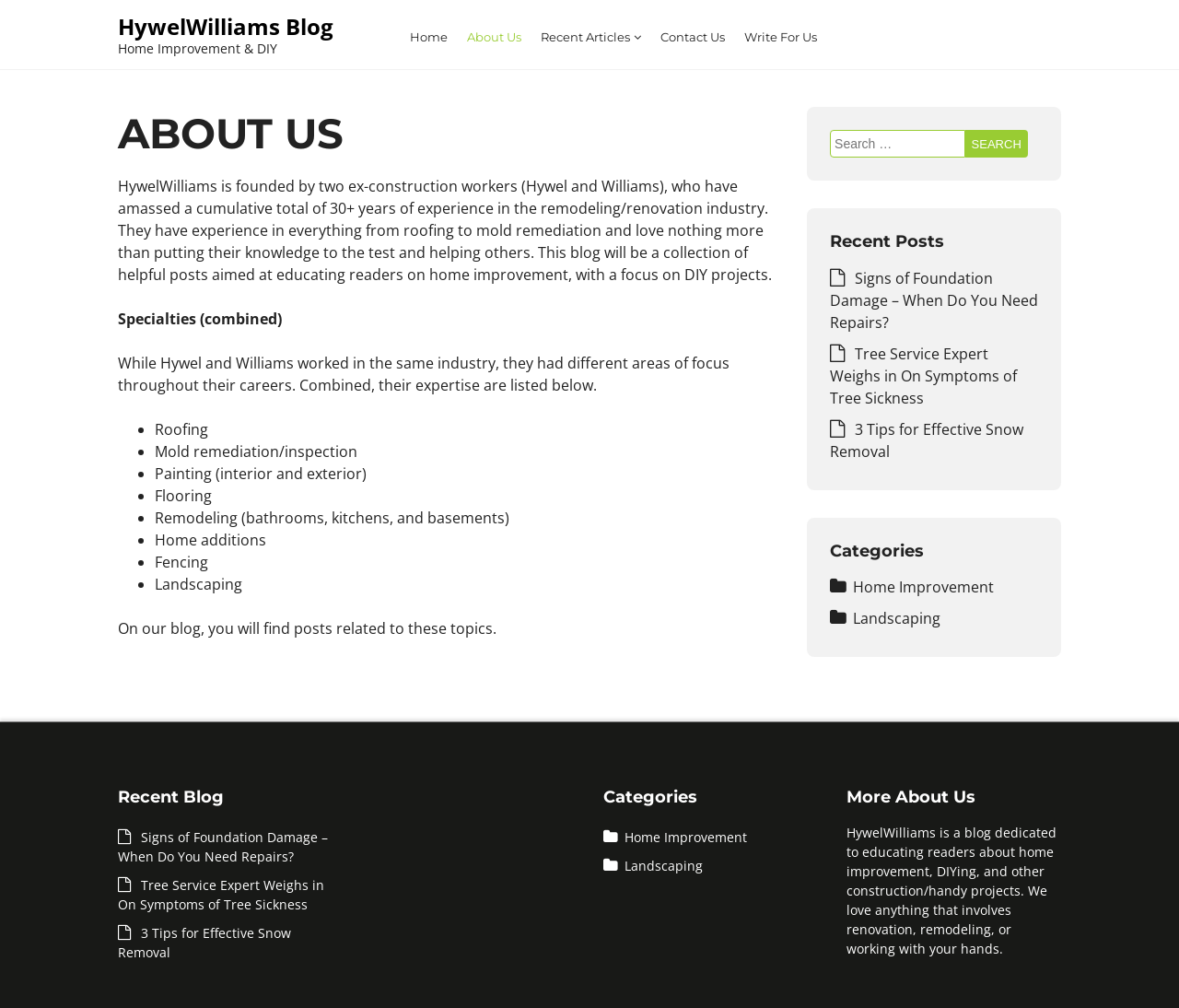Locate the bounding box coordinates of the area where you should click to accomplish the instruction: "Click on the 'Contact Us' link".

[0.552, 0.015, 0.623, 0.057]